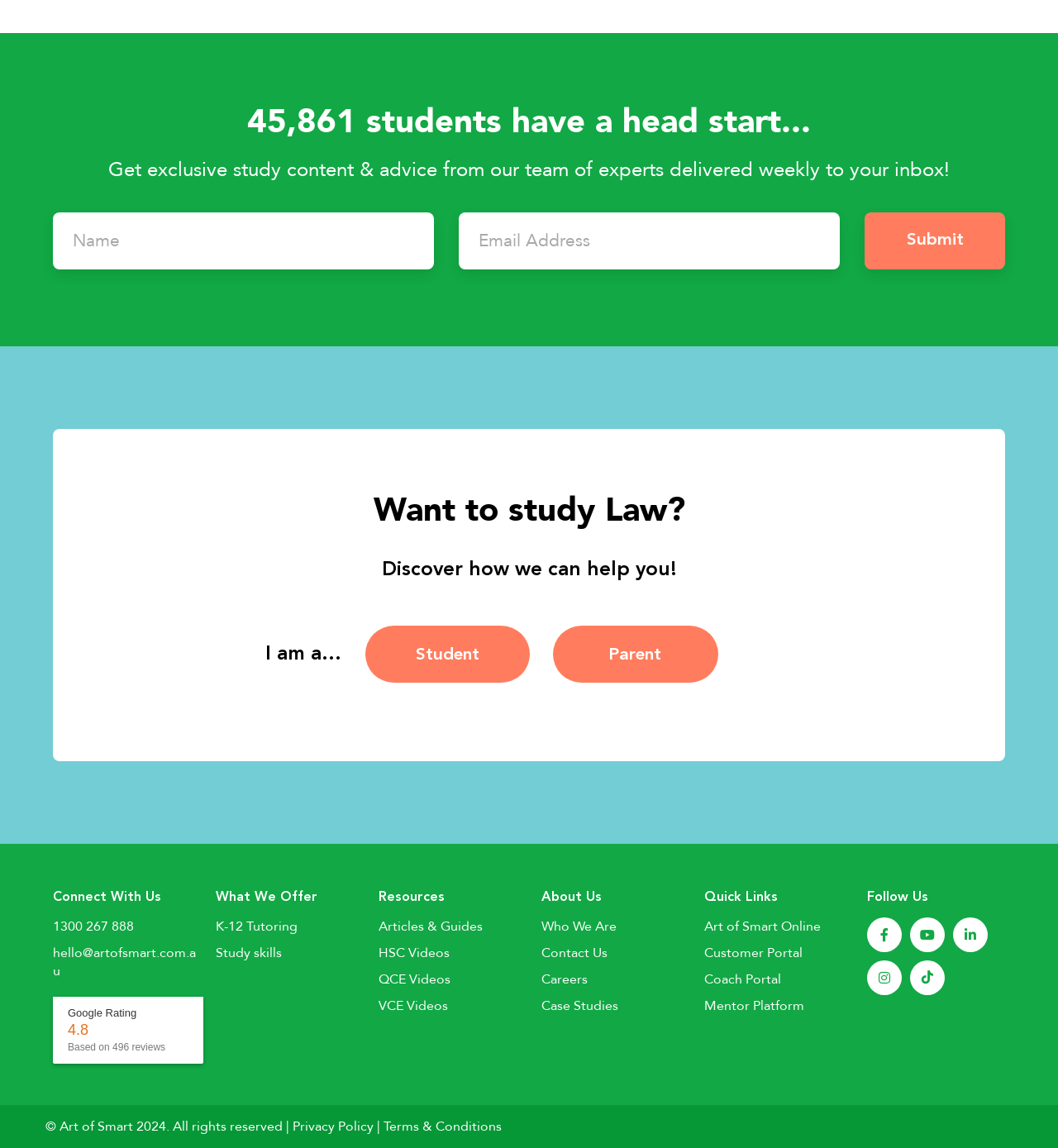Determine the bounding box coordinates of the clickable region to execute the instruction: "Click on 'Student'". The coordinates should be four float numbers between 0 and 1, denoted as [left, top, right, bottom].

[0.345, 0.545, 0.501, 0.595]